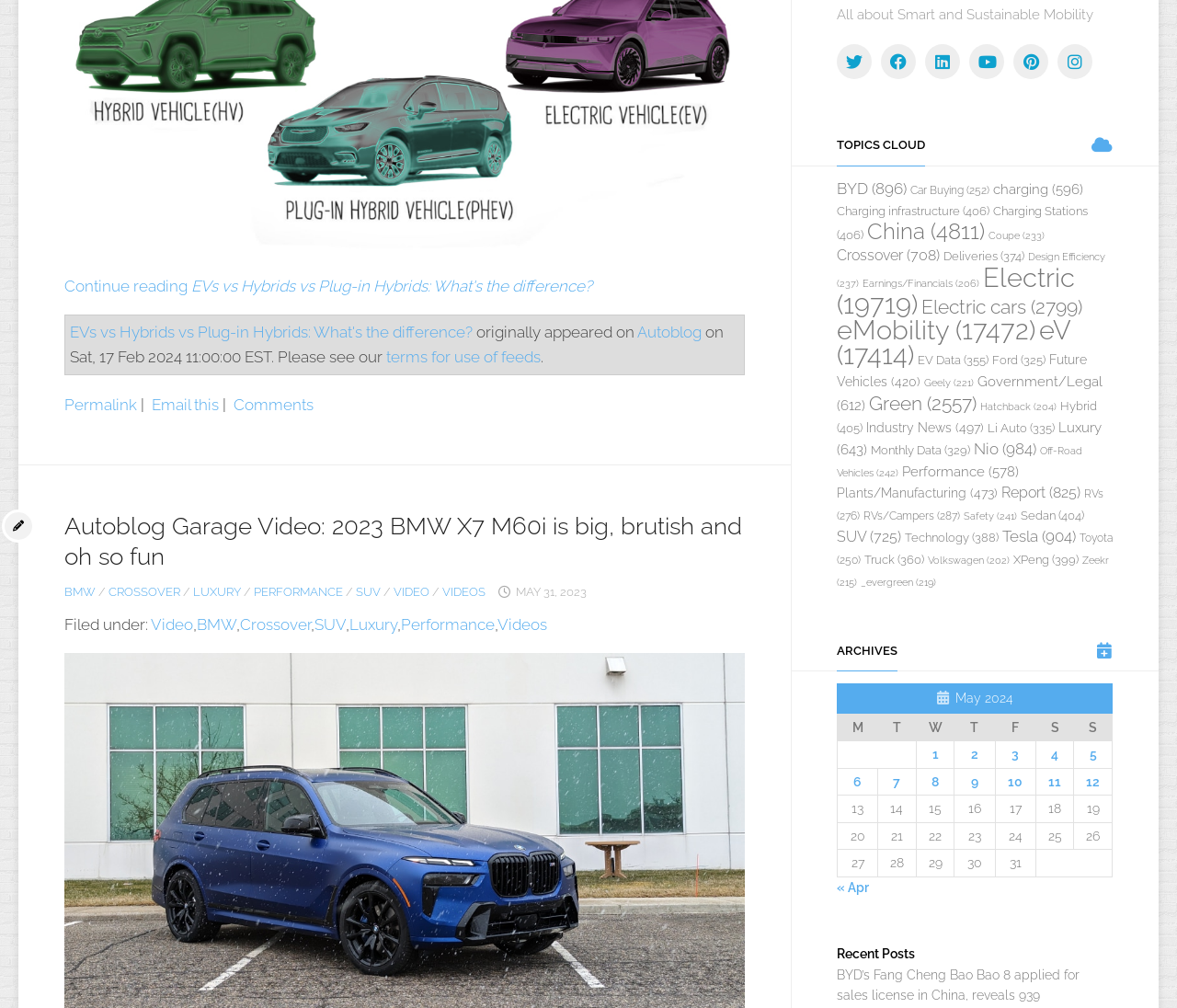Identify the bounding box of the HTML element described as: "Charging Stations (406)".

[0.711, 0.202, 0.924, 0.24]